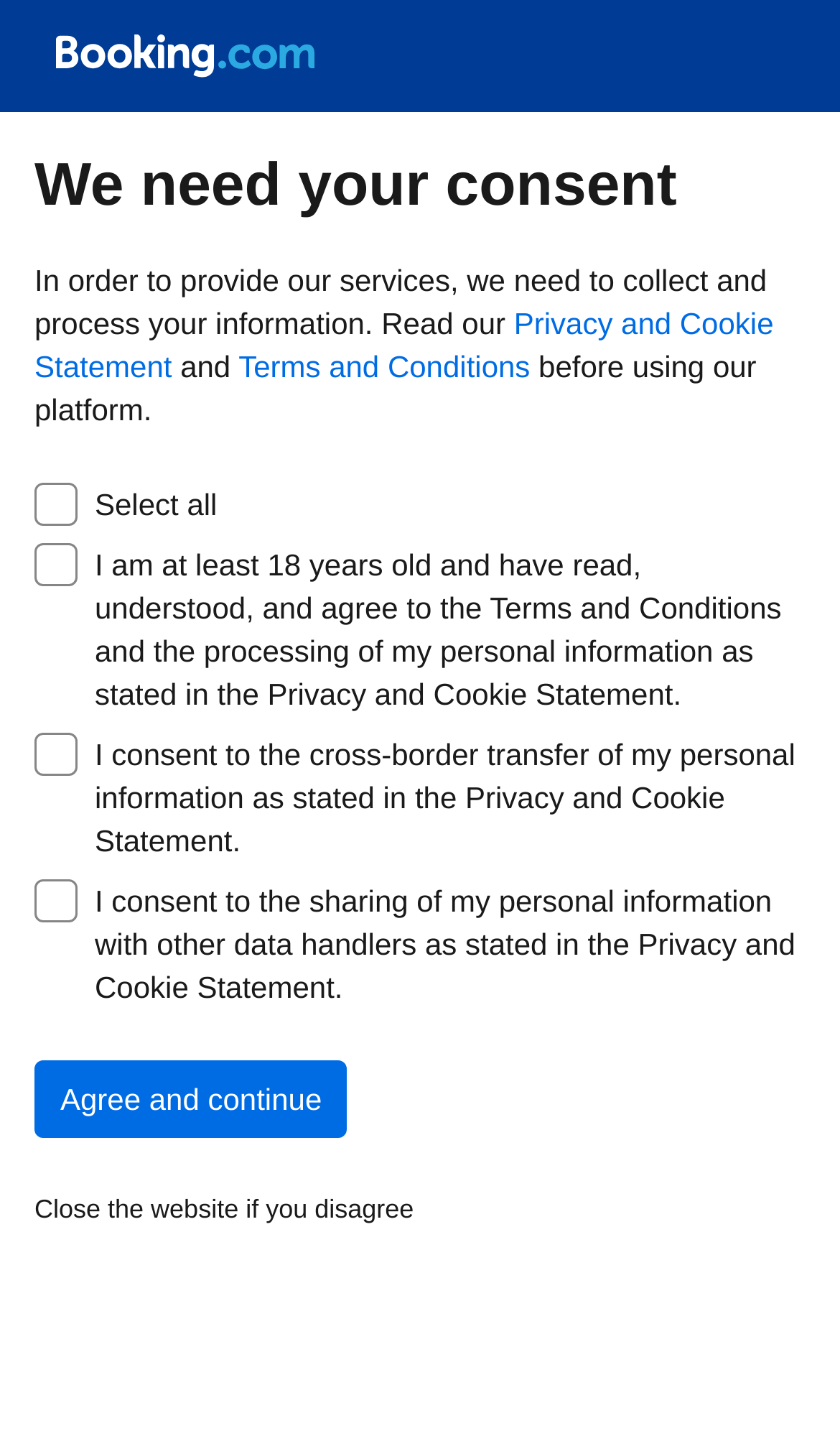How many links are there on this webpage? Using the information from the screenshot, answer with a single word or phrase.

2